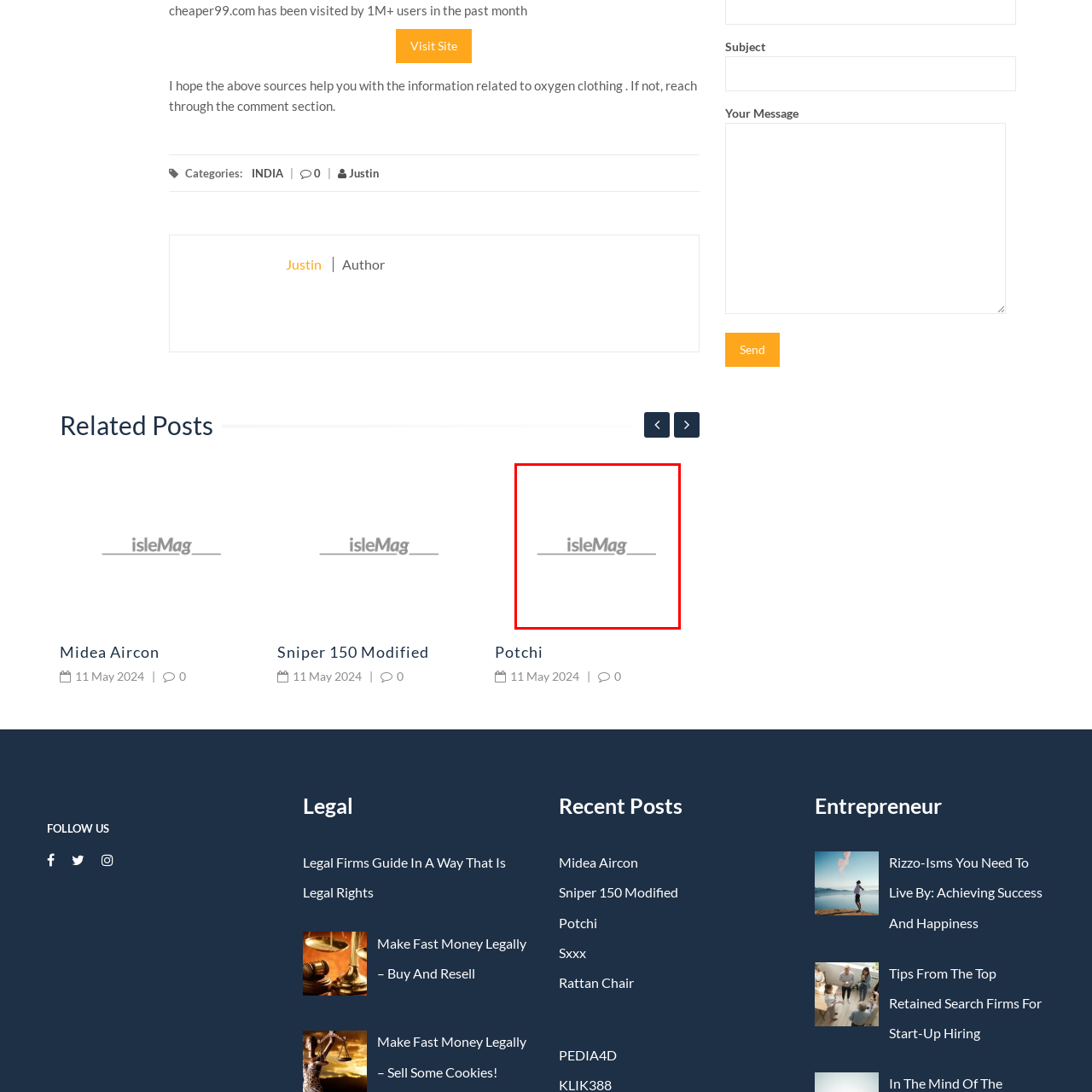Elaborate on the scene depicted within the red bounding box in the image.

The image features a stylized logo or emblem for "isleMag," likely representing a magazine or publication that focuses on lifestyle, travel, or culture. The design elements suggest a modern and sleek aesthetic, appropriate for contemporary digital media. The layout of the text, with its clean typeface, conveys a sense of professionalism and sophistication, making it suitable for an audience interested in high-quality content. Given its placement on the webpage, this logo might serve as a branding element for the related articles and posts featured around it, contributing to the overall theme of the site.